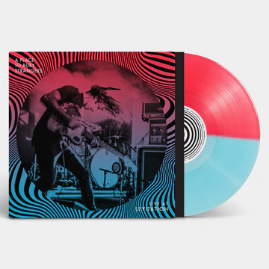What colors are used in the vinyl record?
Based on the screenshot, provide your answer in one word or phrase.

Red and blue